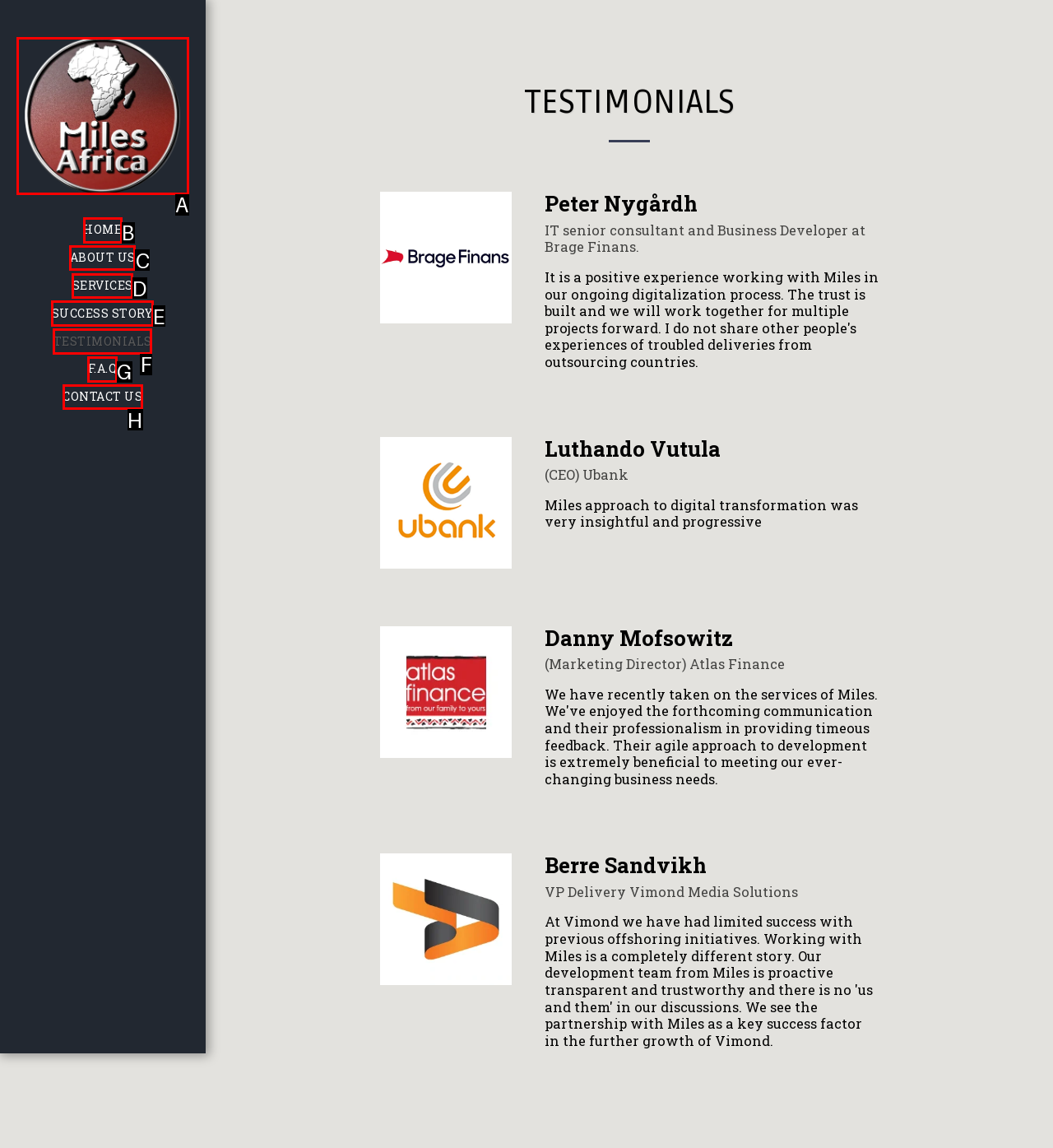Point out the correct UI element to click to carry out this instruction: view services
Answer with the letter of the chosen option from the provided choices directly.

D